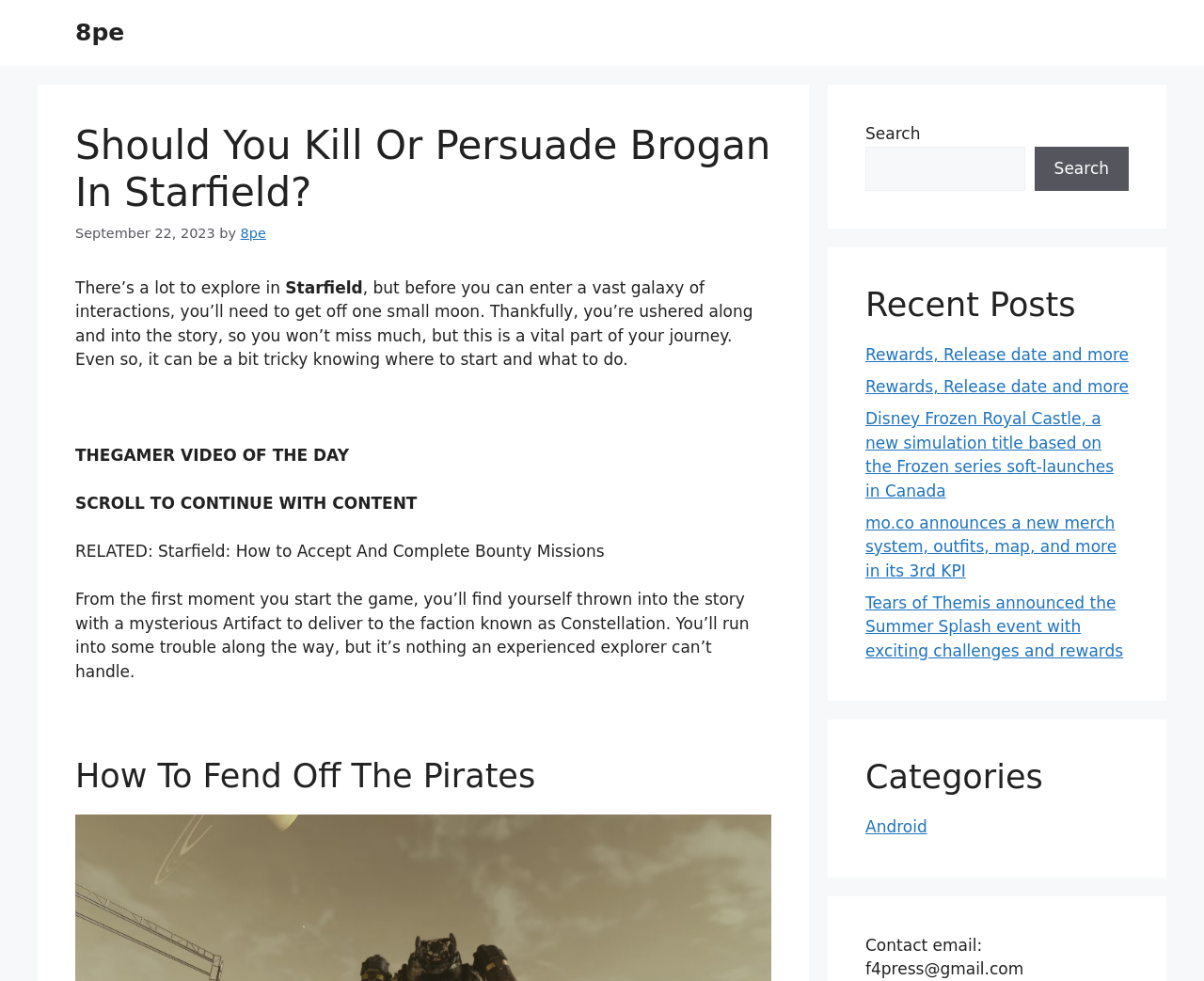Please identify the bounding box coordinates of the region to click in order to complete the task: "Search for something". The coordinates must be four float numbers between 0 and 1, specified as [left, top, right, bottom].

[0.719, 0.149, 0.851, 0.195]